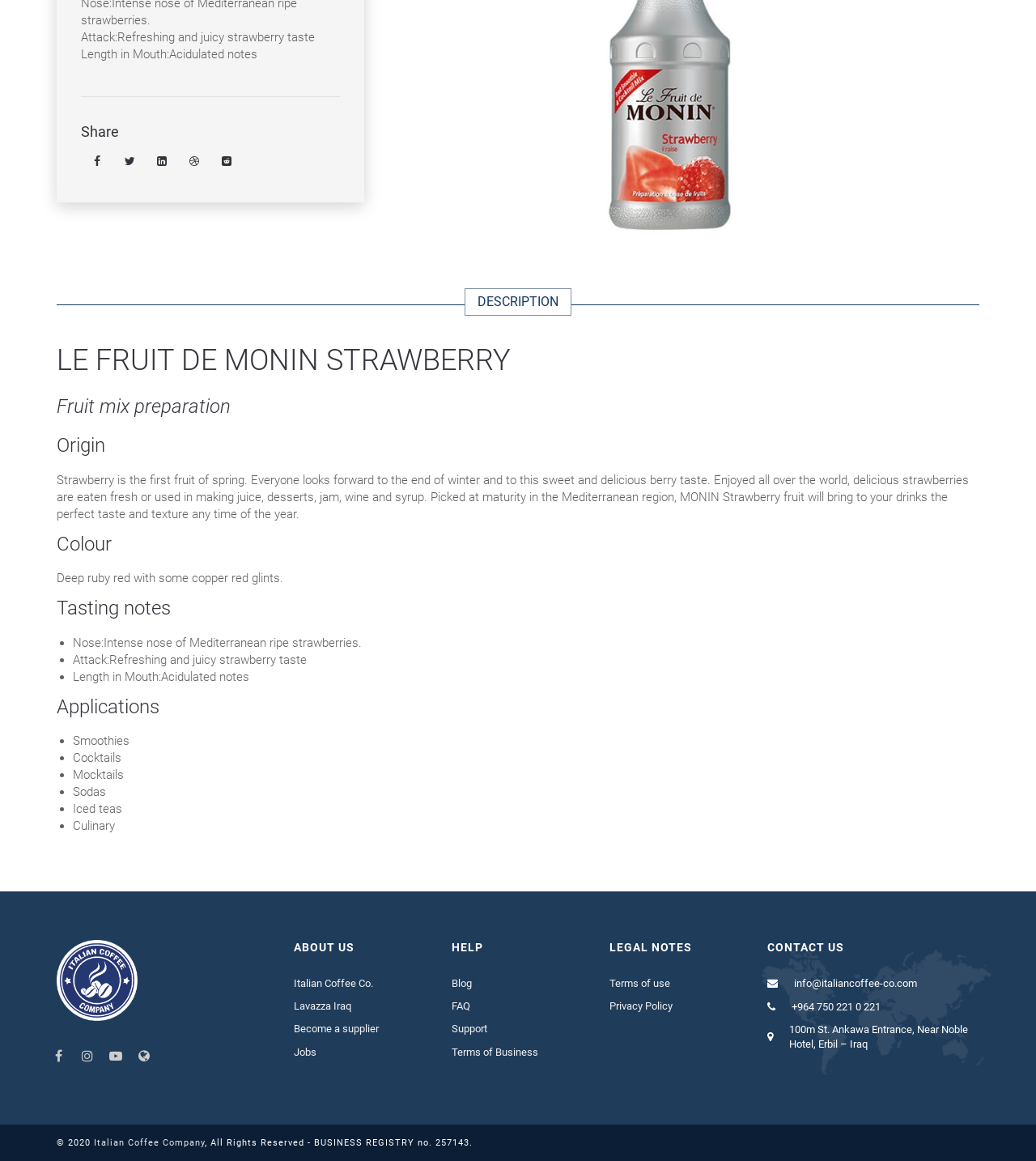Identify the bounding box of the UI component described as: "Become a supplier".

[0.283, 0.881, 0.365, 0.892]